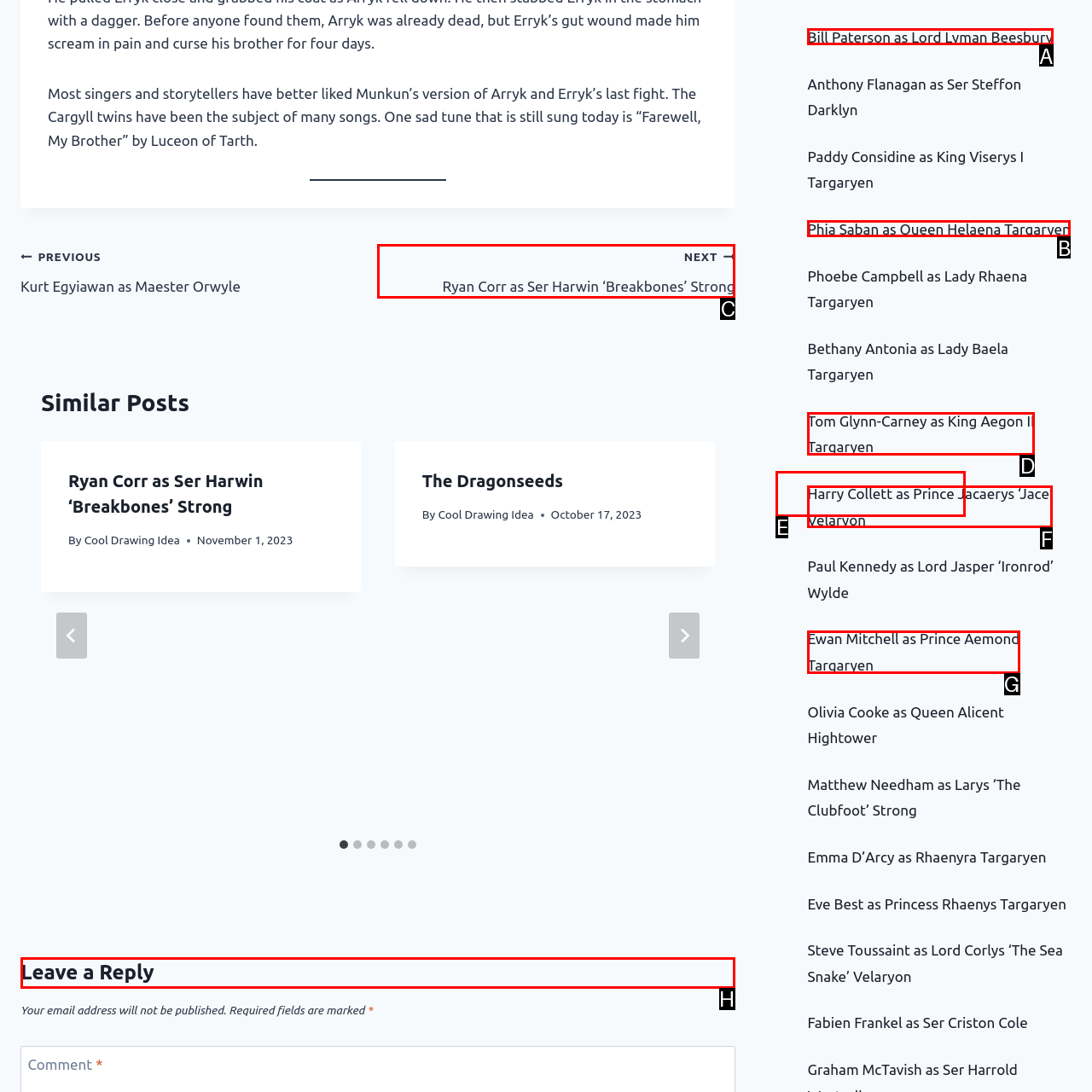Indicate the UI element to click to perform the task: Leave a reply. Reply with the letter corresponding to the chosen element.

H